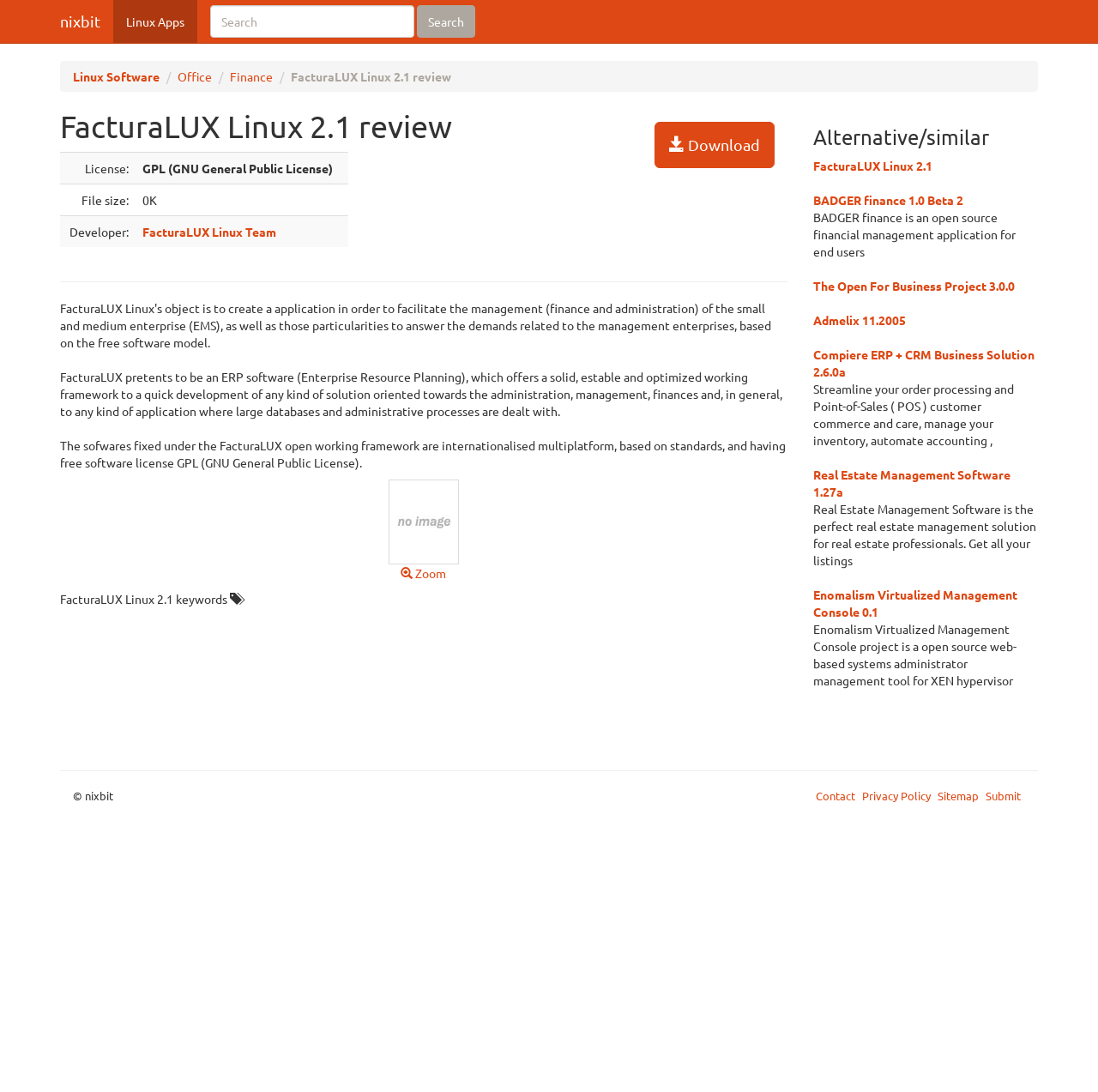Provide the bounding box coordinates for the specified HTML element described in this description: "FacturaLUX Linux 2.1". The coordinates should be four float numbers ranging from 0 to 1, in the format [left, top, right, bottom].

[0.74, 0.145, 0.849, 0.159]